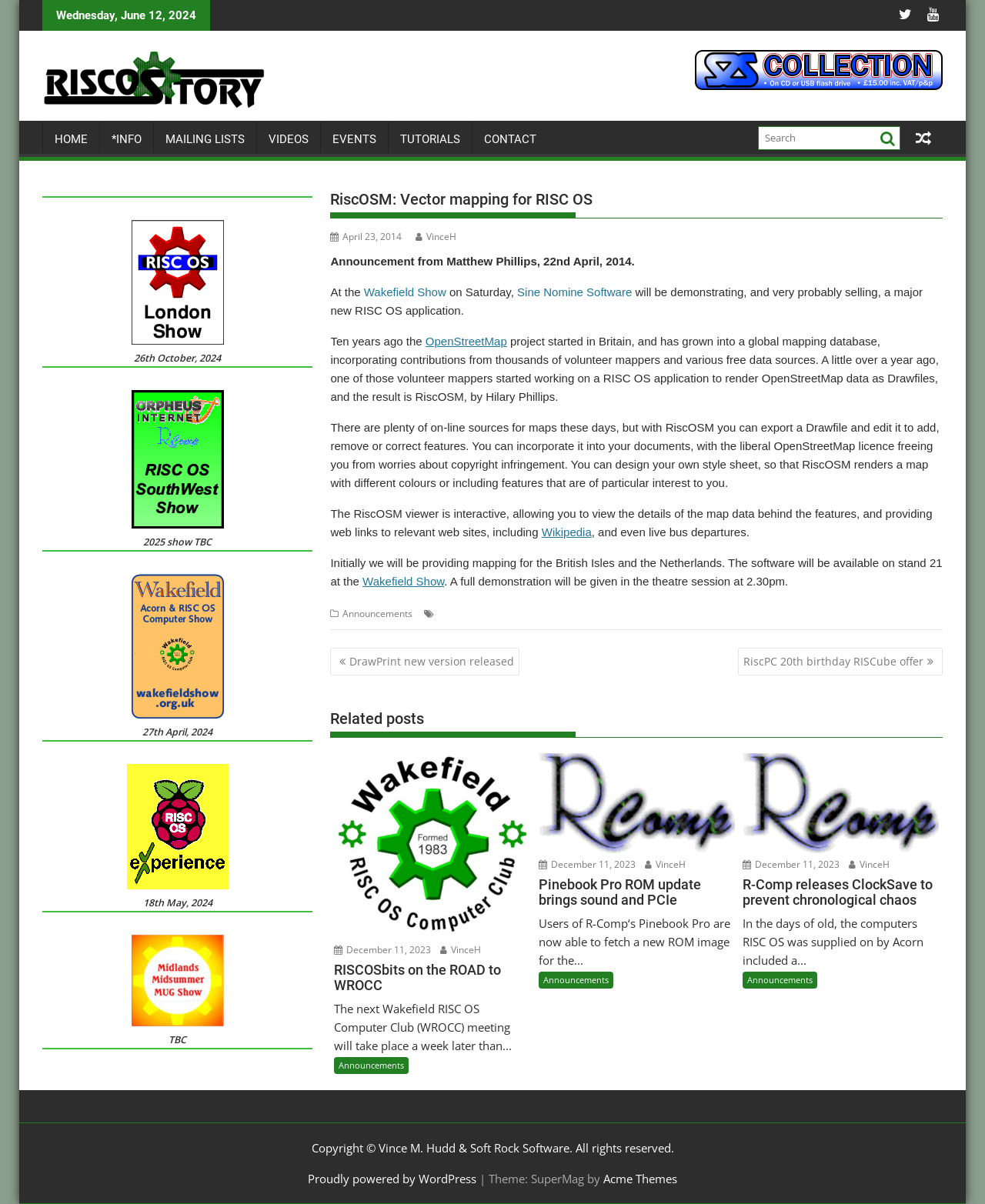Indicate the bounding box coordinates of the clickable region to achieve the following instruction: "View RiscOSM: Vector mapping for RISC OS."

[0.335, 0.15, 0.957, 0.181]